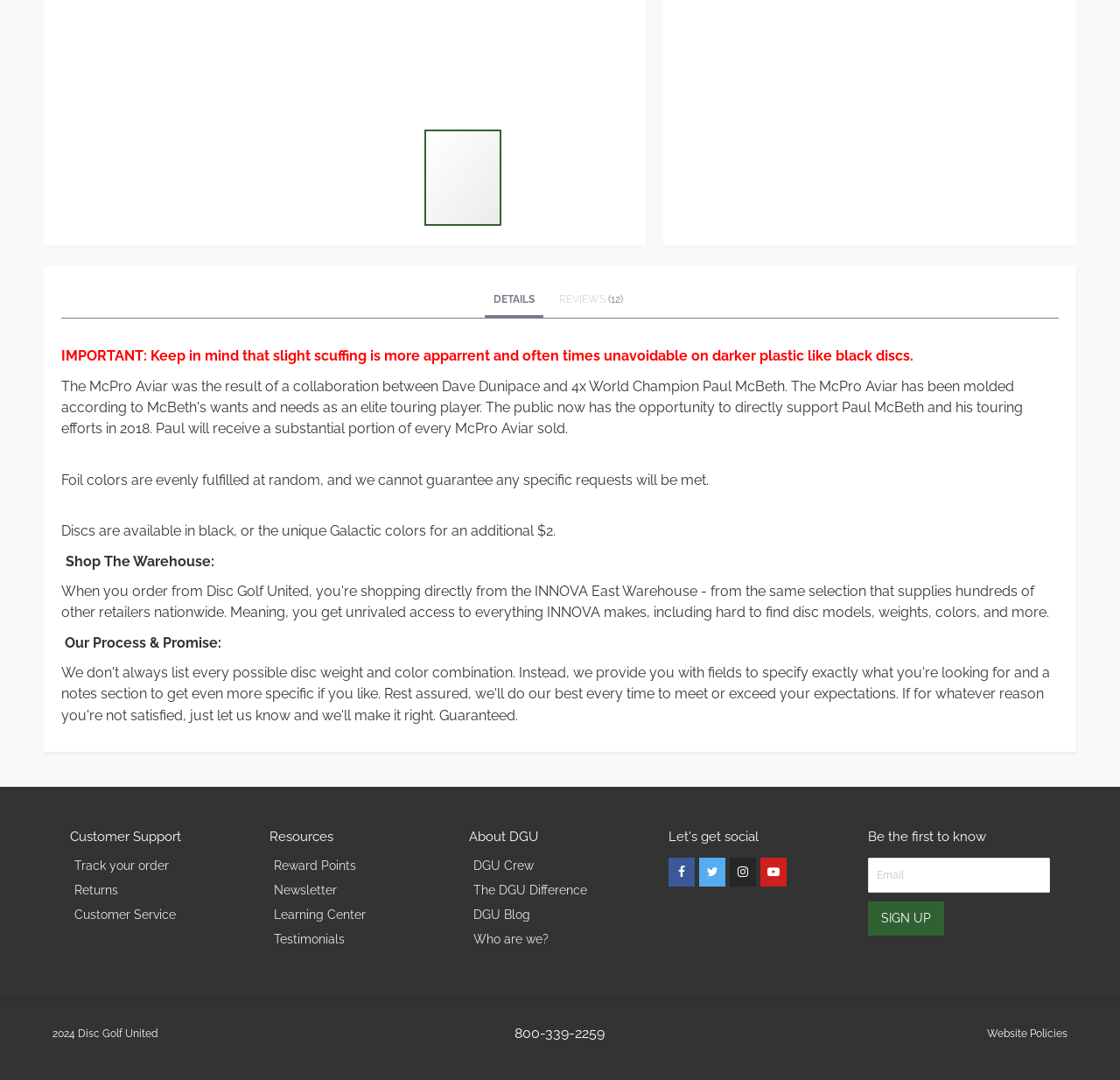Provide the bounding box coordinates of the HTML element described as: "Who are we?". The bounding box coordinates should be four float numbers between 0 and 1, i.e., [left, top, right, bottom].

[0.419, 0.769, 0.581, 0.785]